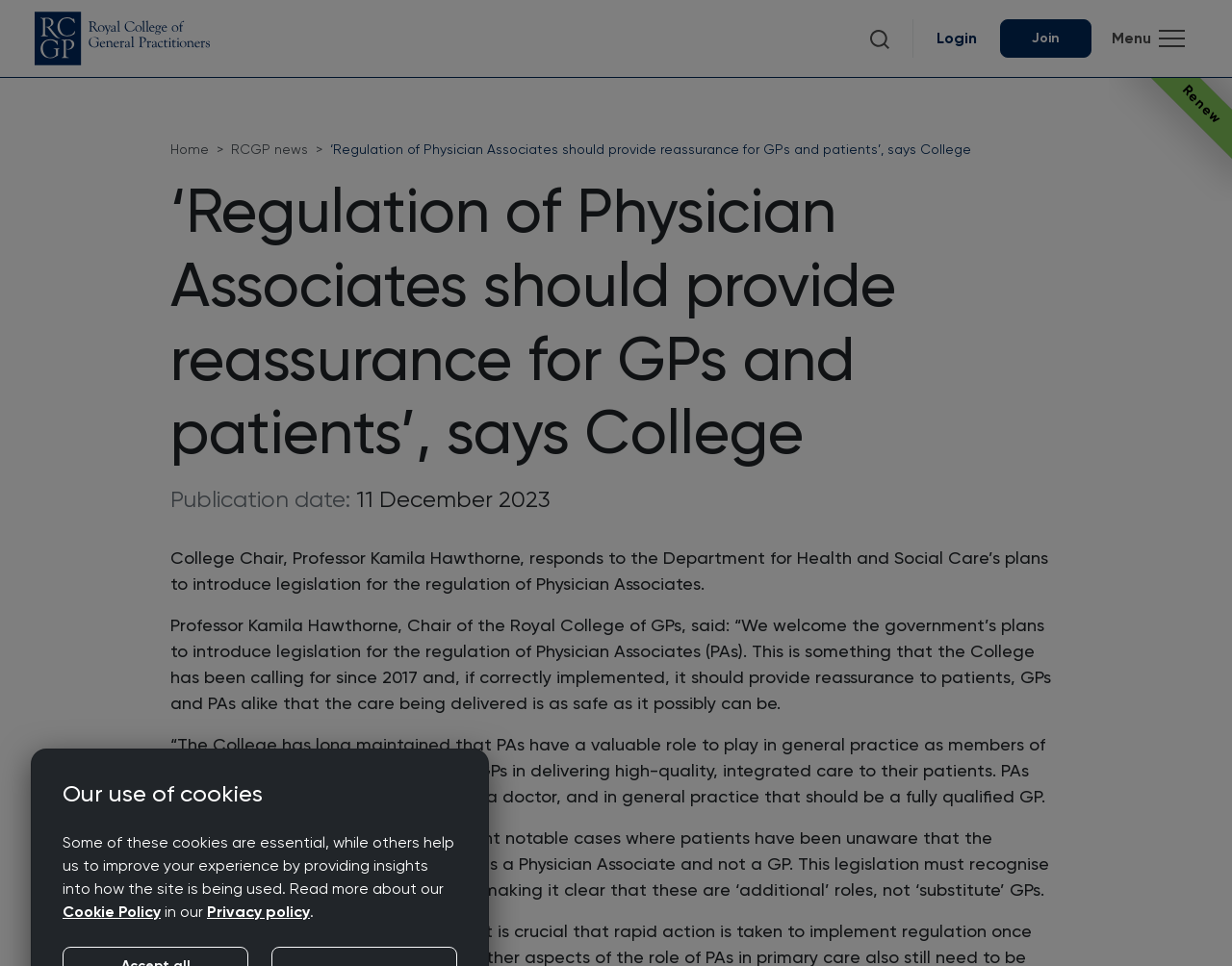Pinpoint the bounding box coordinates of the element that must be clicked to accomplish the following instruction: "Search the site". The coordinates should be in the format of four float numbers between 0 and 1, i.e., [left, top, right, bottom].

[0.694, 0.02, 0.734, 0.06]